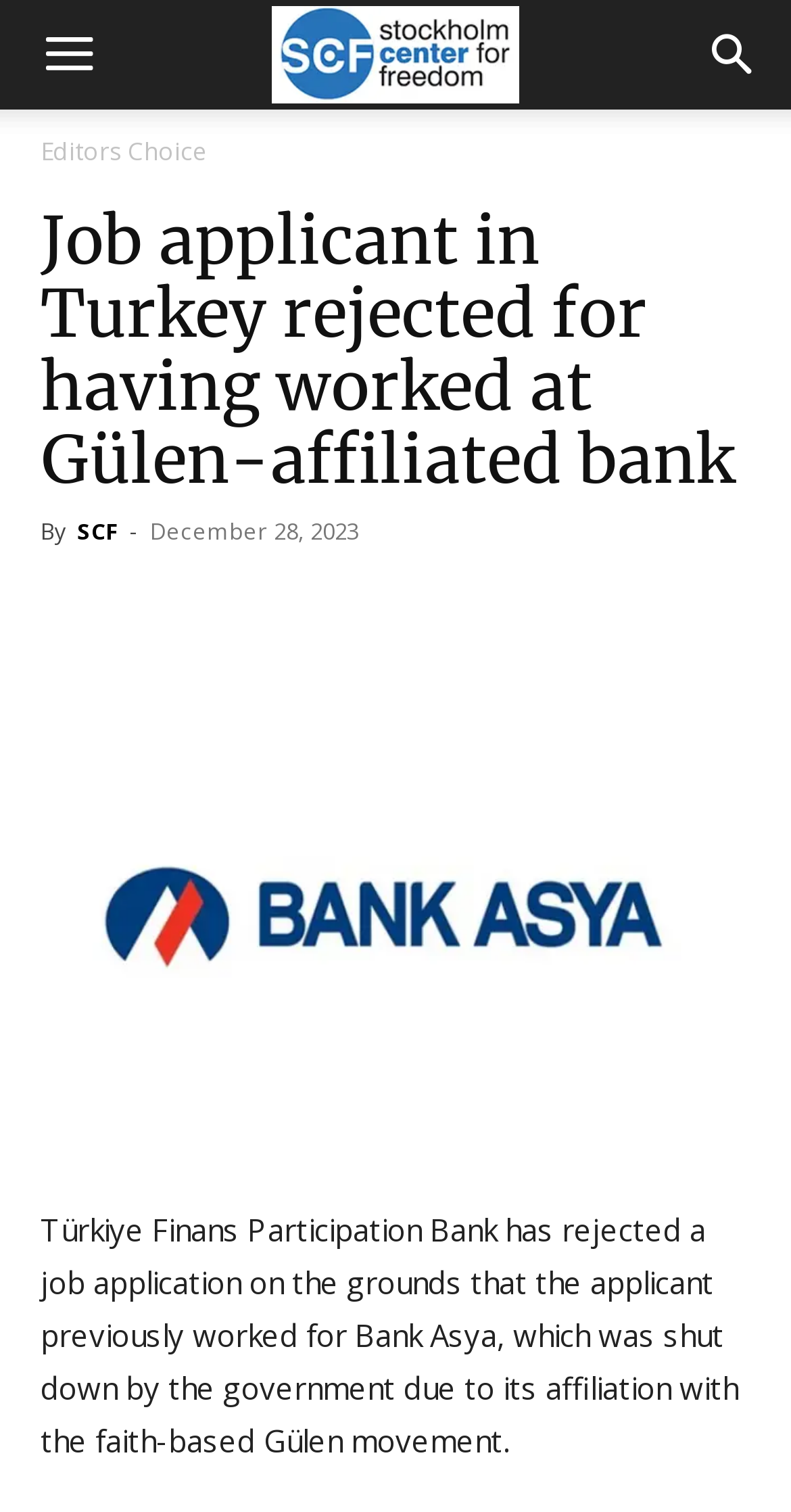What is the name of the bank that rejected a job application?
Examine the screenshot and reply with a single word or phrase.

Türkiye Finans Participation Bank